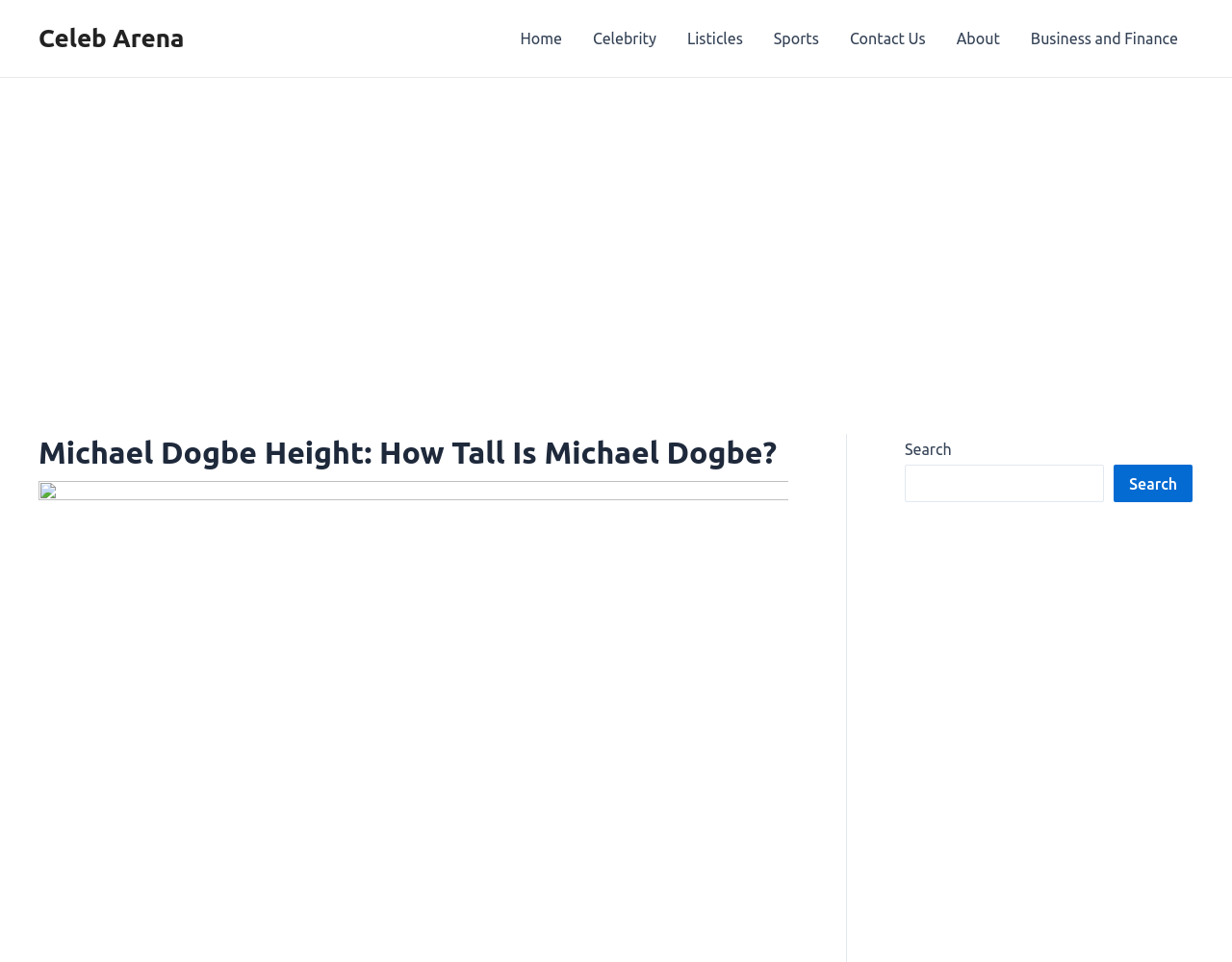What is the position of the search box?
Provide a concise answer using a single word or phrase based on the image.

Top right corner